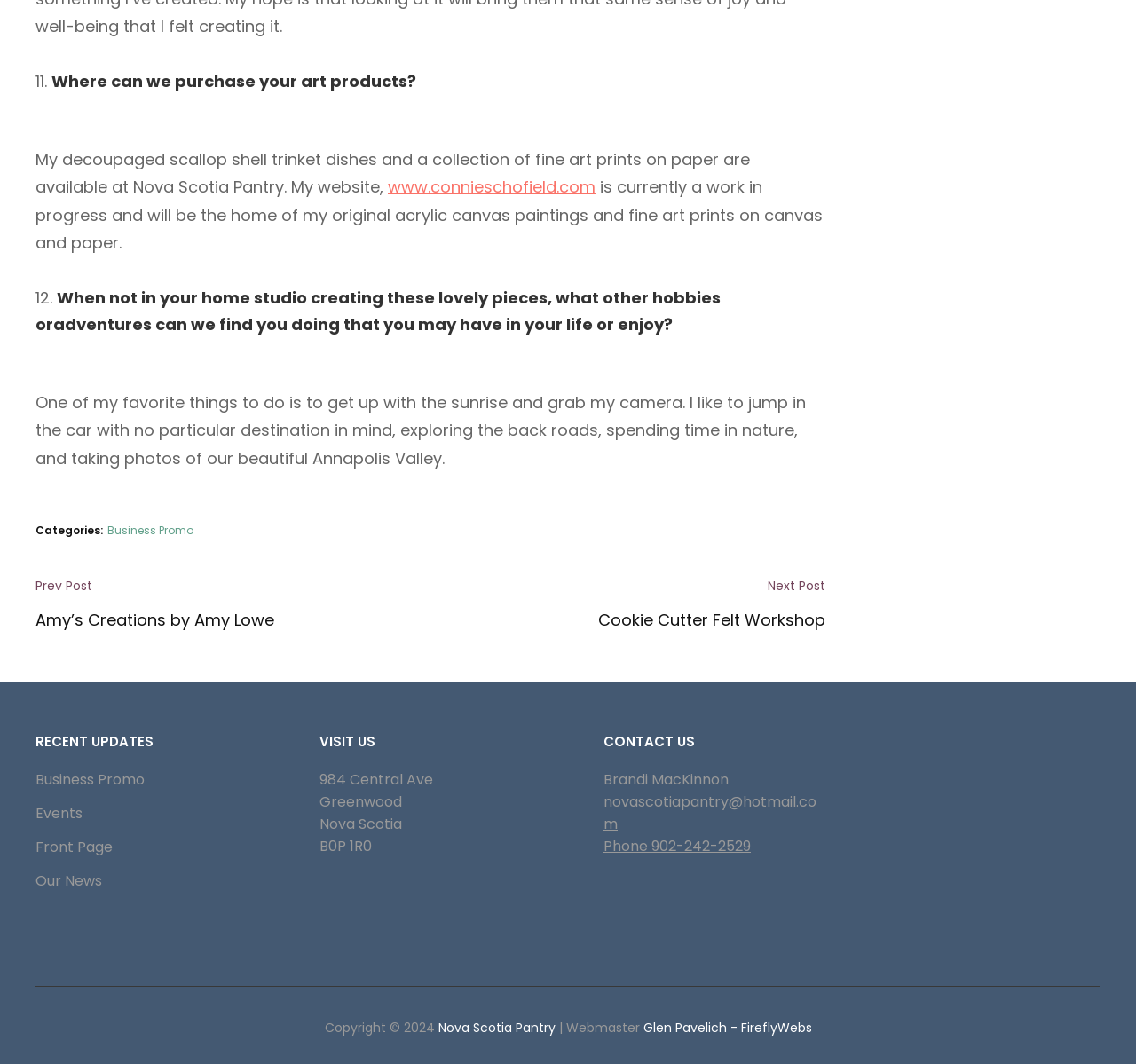Please specify the bounding box coordinates for the clickable region that will help you carry out the instruction: "View the business promo page".

[0.095, 0.492, 0.17, 0.506]